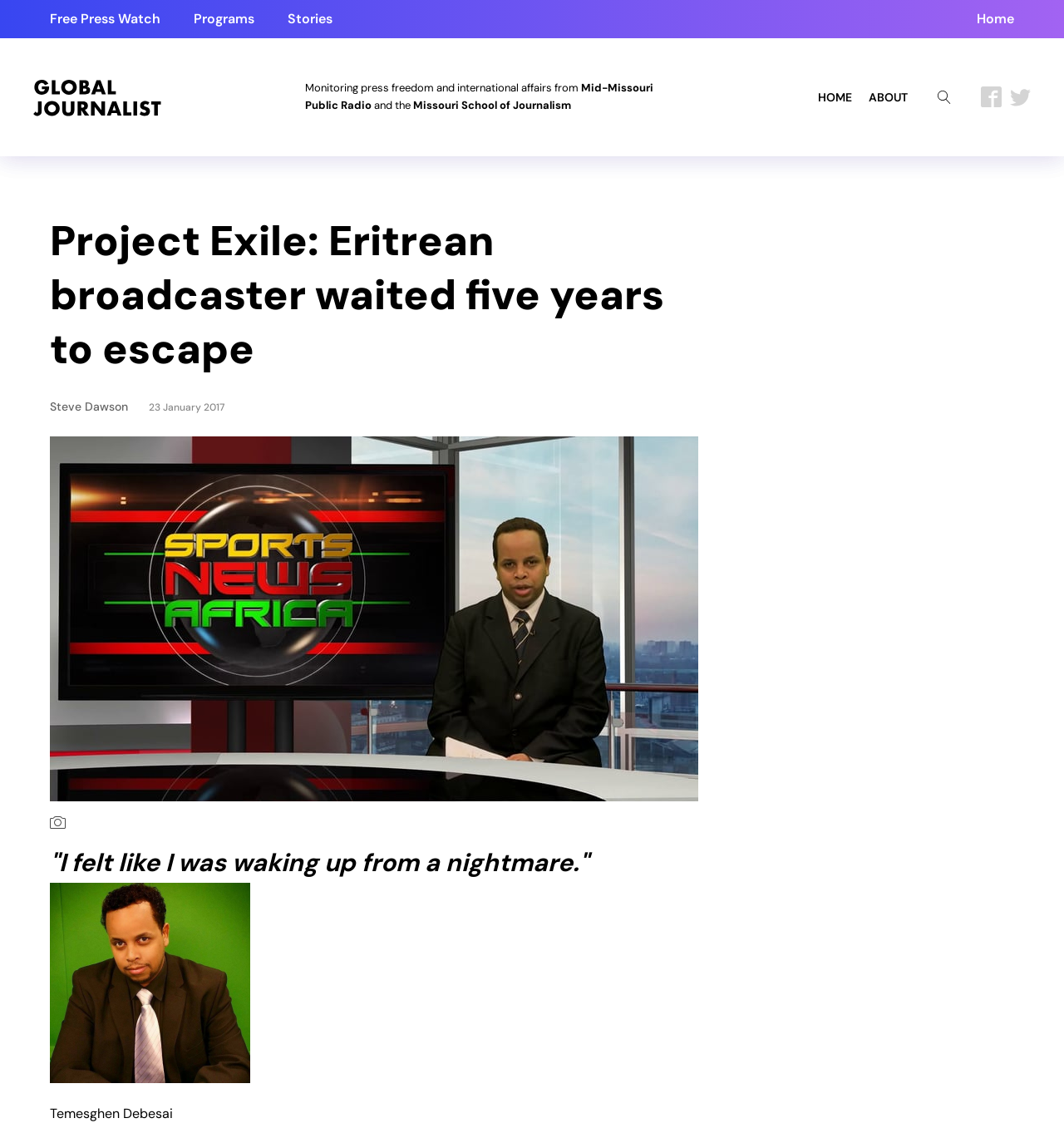Find the bounding box coordinates of the clickable region needed to perform the following instruction: "Open the search". The coordinates should be provided as four float numbers between 0 and 1, i.e., [left, top, right, bottom].

[0.877, 0.079, 0.898, 0.093]